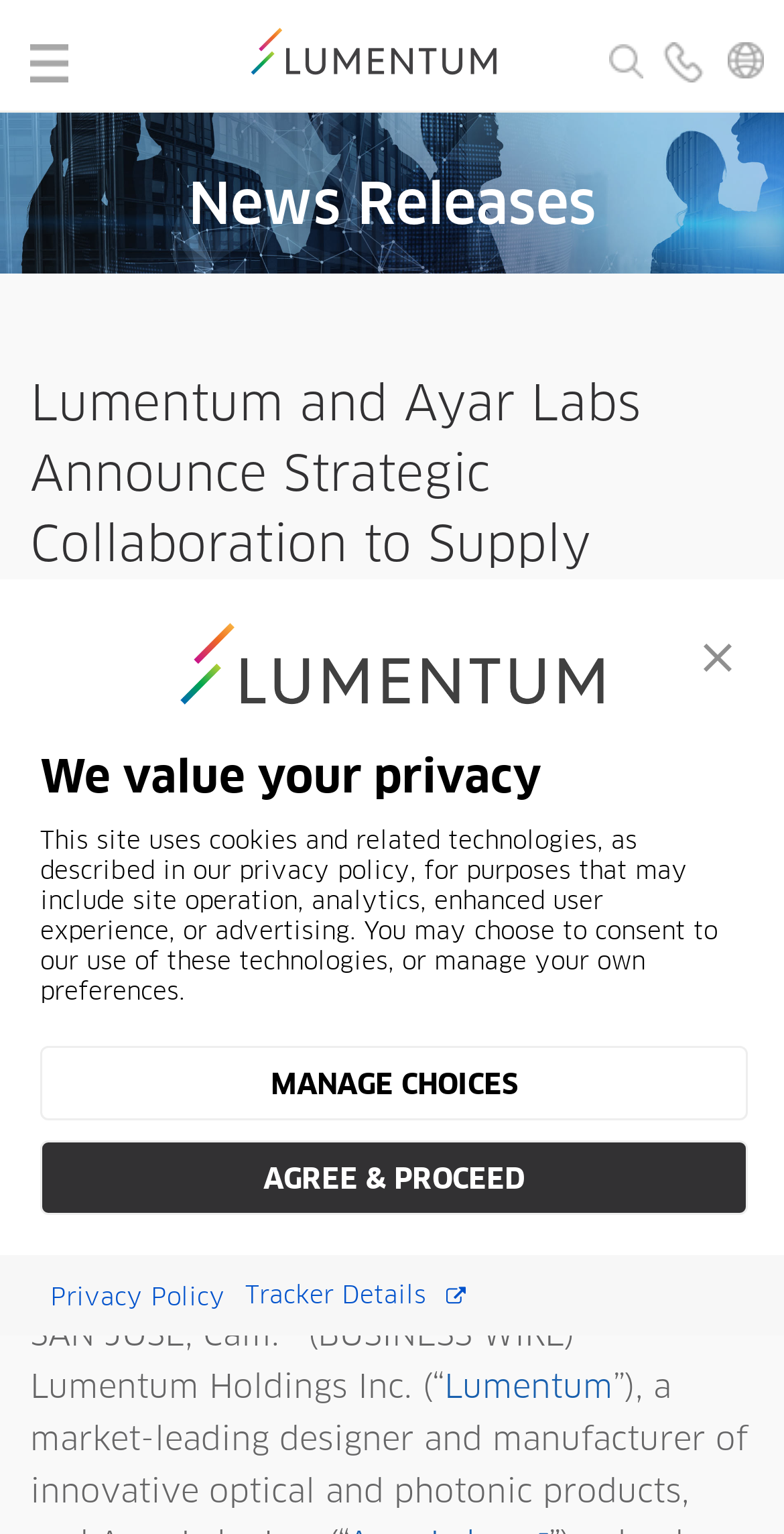Please examine the image and provide a detailed answer to the question: What is the purpose of the cookies on this site?

According to the cookie consent banner, the site uses cookies and related technologies for purposes that may include site operation, analytics, enhanced user experience, or advertising.